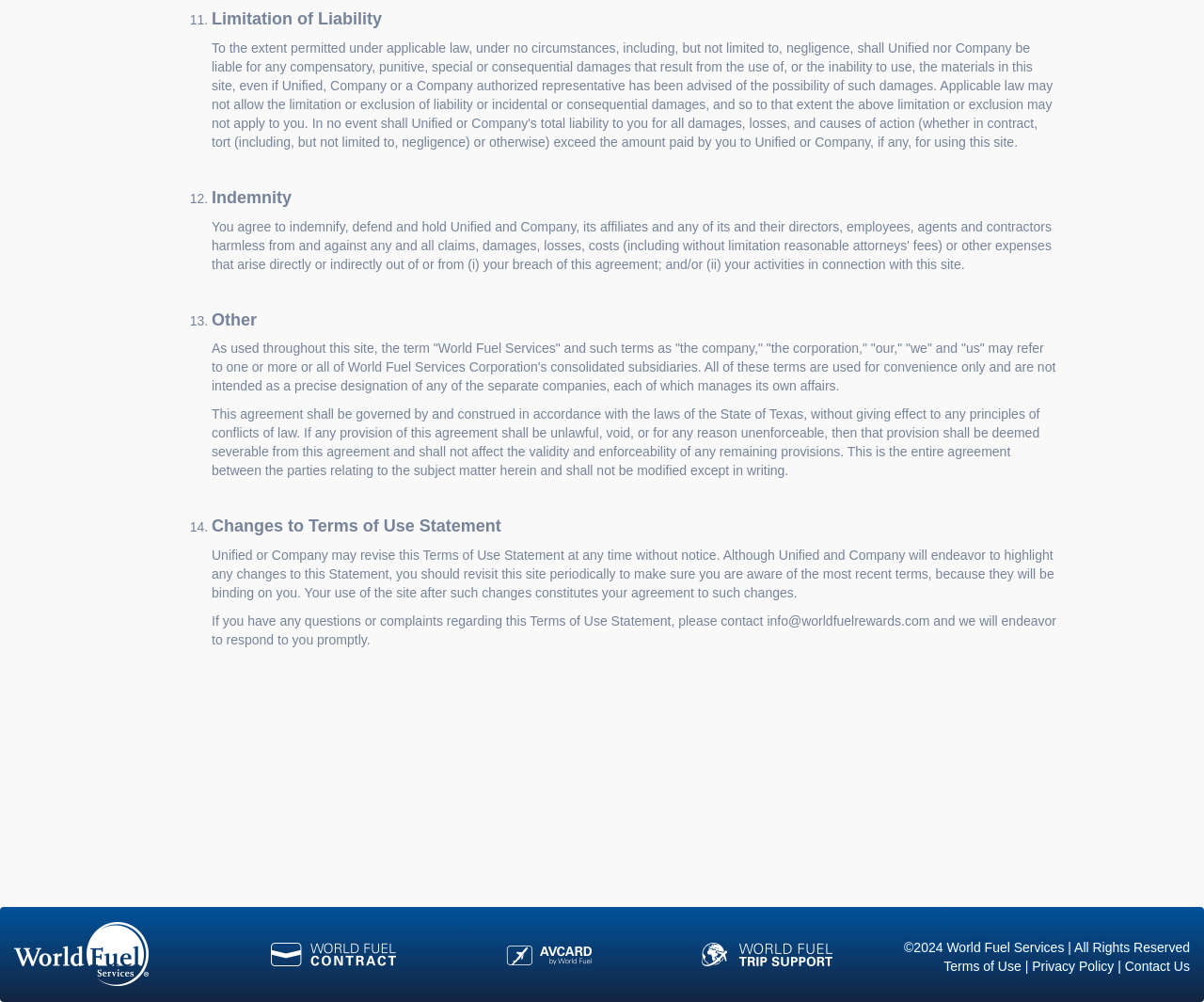Find the bounding box of the element with the following description: "Privacy Policy". The coordinates must be four float numbers between 0 and 1, formatted as [left, top, right, bottom].

[0.857, 0.957, 0.925, 0.972]